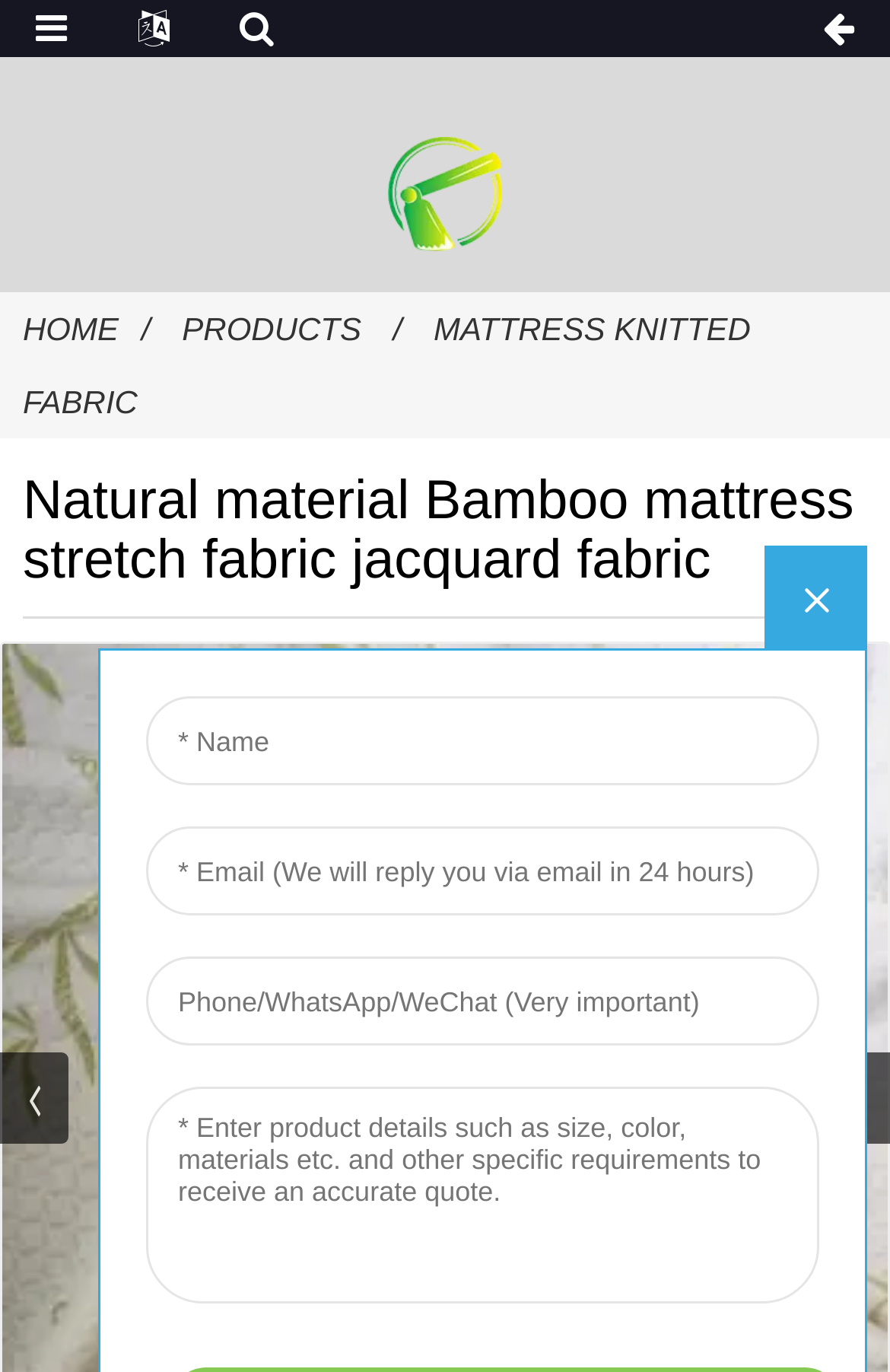Bounding box coordinates are to be given in the format (top-left x, top-left y, bottom-right x, bottom-right y). All values must be floating point numbers between 0 and 1. Provide the bounding box coordinate for the UI element described as: Mattress Knitted Fabric

[0.026, 0.226, 0.844, 0.306]